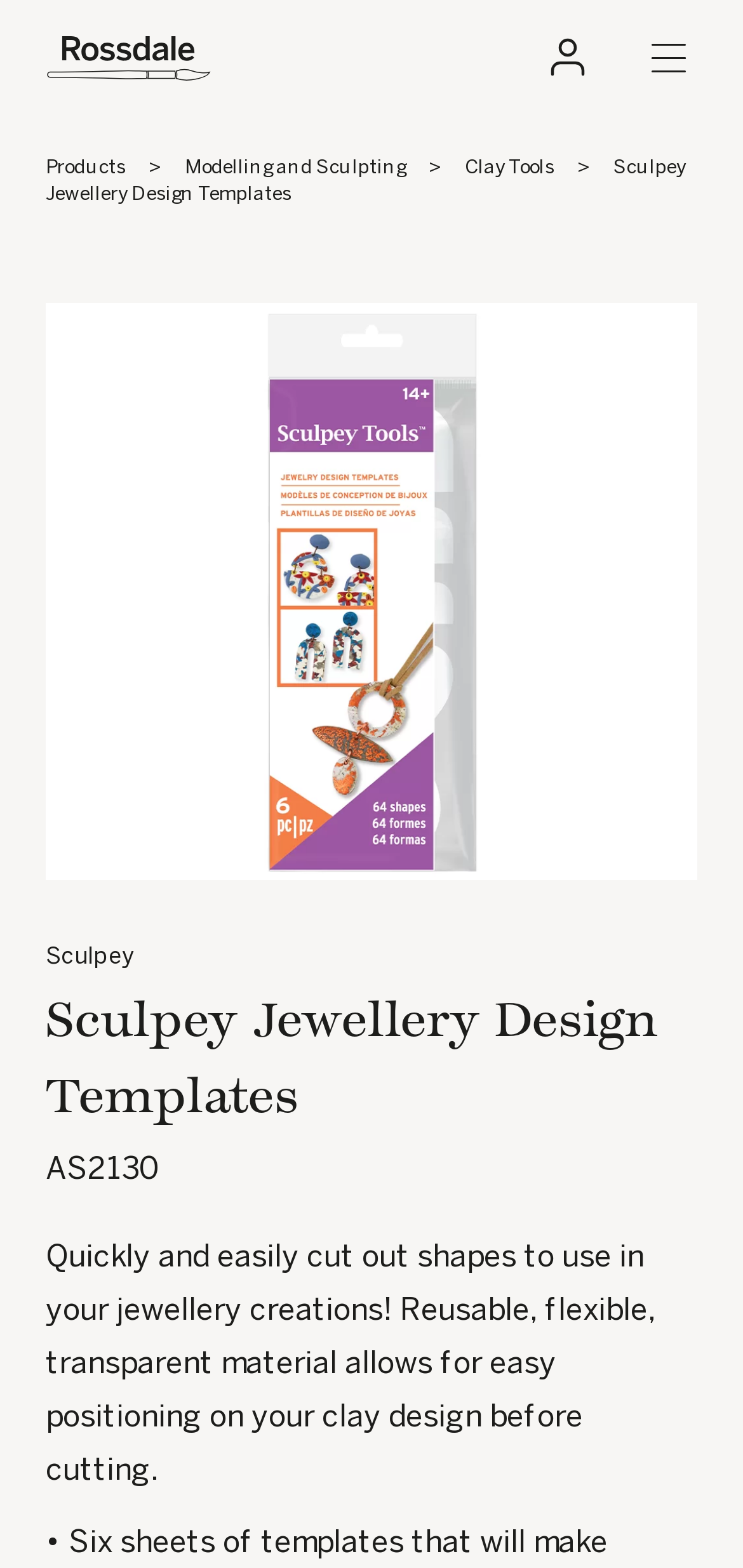Locate and extract the headline of this webpage.

Sculpey Jewellery Design Templates